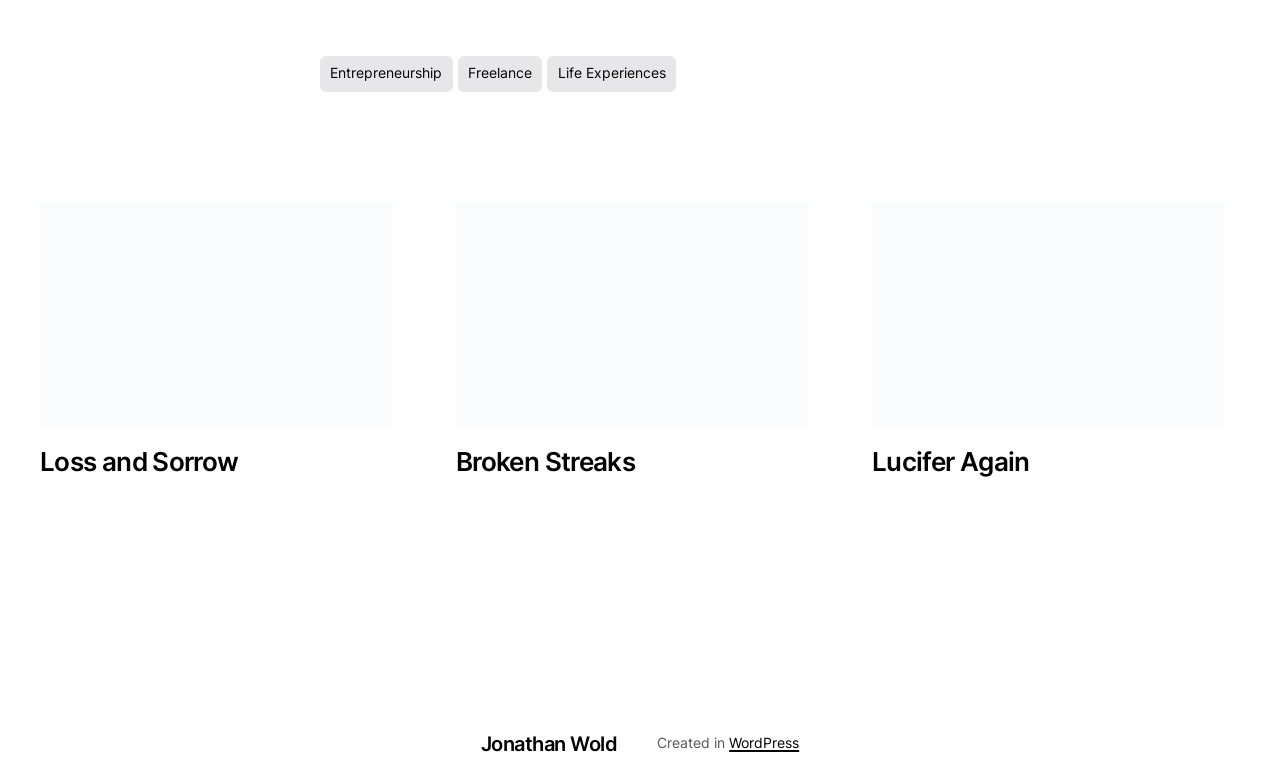By analyzing the image, answer the following question with a detailed response: How many figures are on the webpage?

There are three figures on the webpage, each with a unique title and image. The figures are located at different positions on the webpage, but all have a similar structure with a heading and an image.